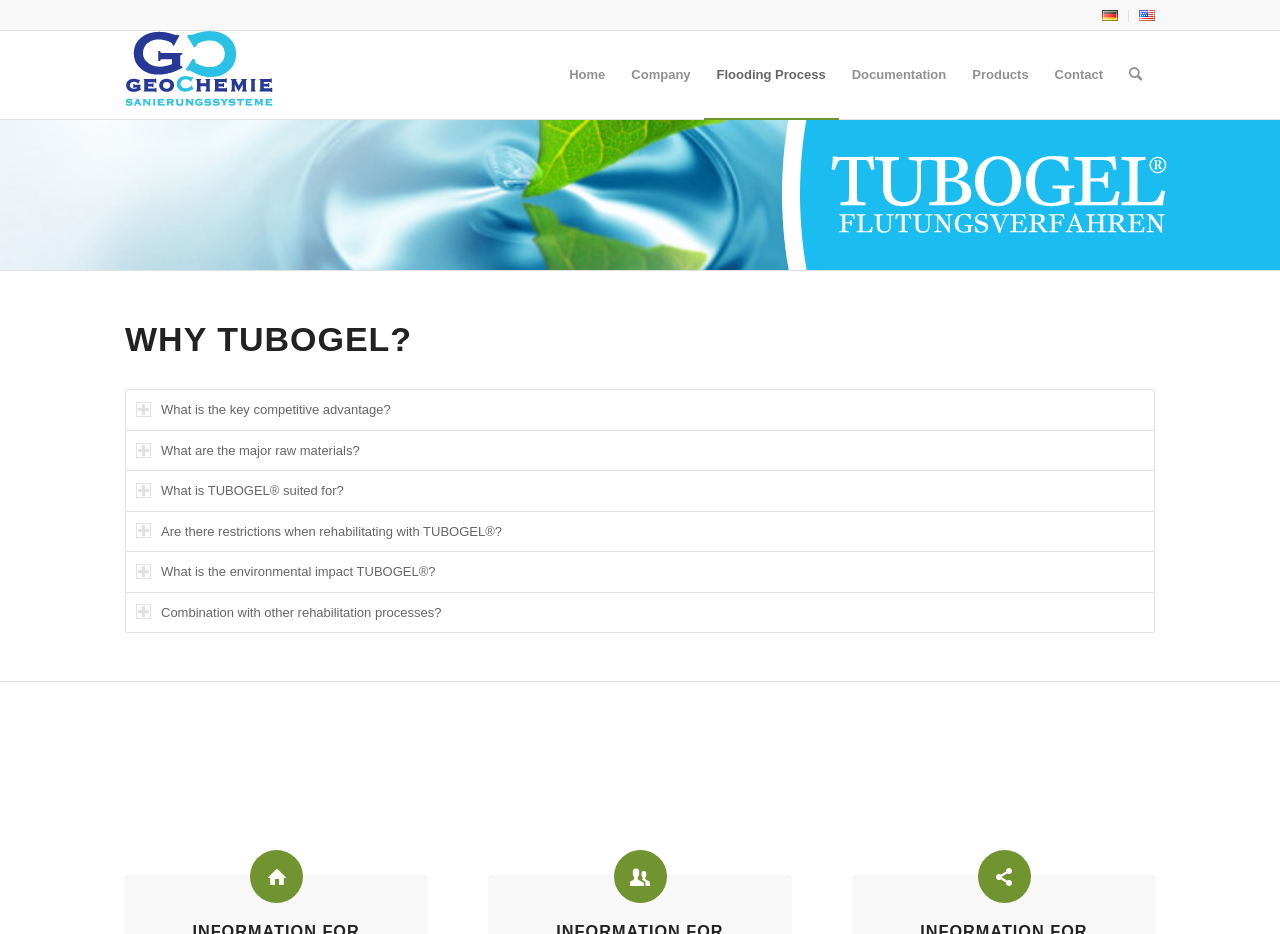Determine the bounding box coordinates for the element that should be clicked to follow this instruction: "Learn about Flooding Process". The coordinates should be given as four float numbers between 0 and 1, in the format [left, top, right, bottom].

[0.55, 0.033, 0.655, 0.127]